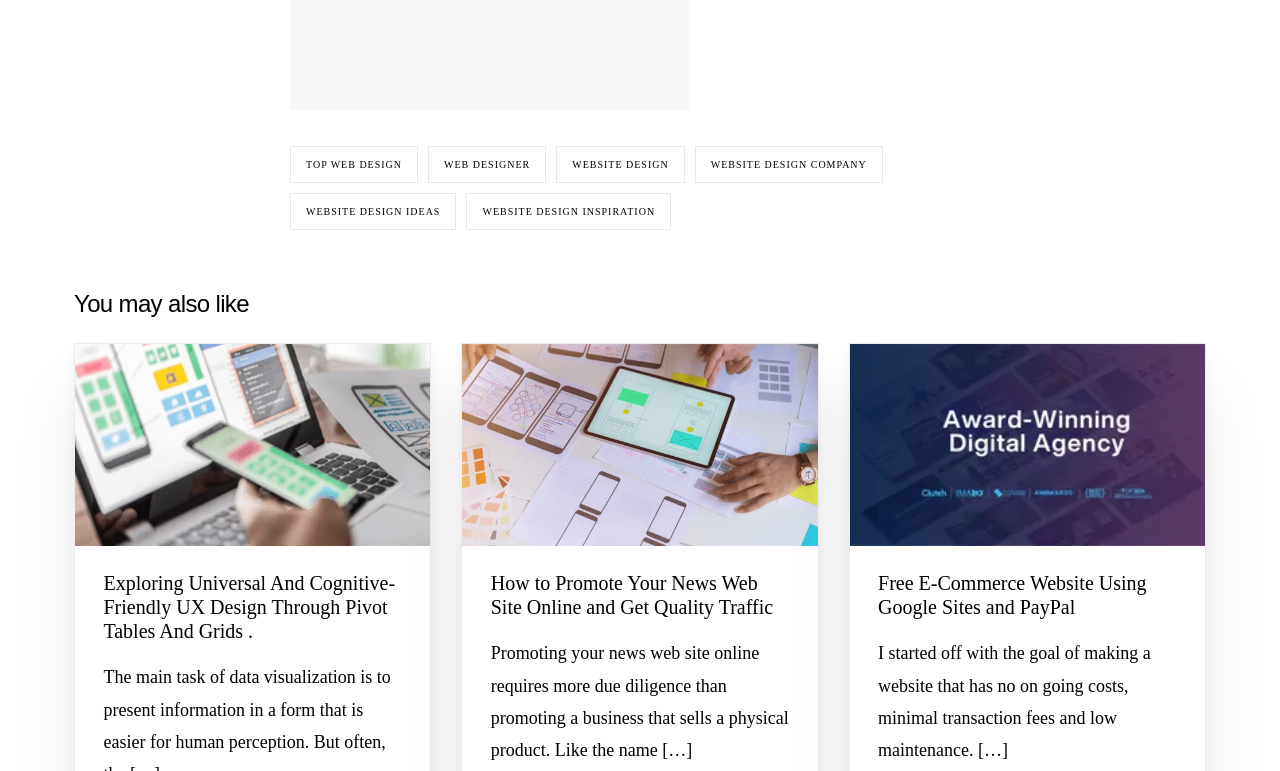Locate the bounding box coordinates of the clickable region to complete the following instruction: "Go to 'WEBSITE DESIGN COMPANY'."

[0.543, 0.189, 0.69, 0.237]